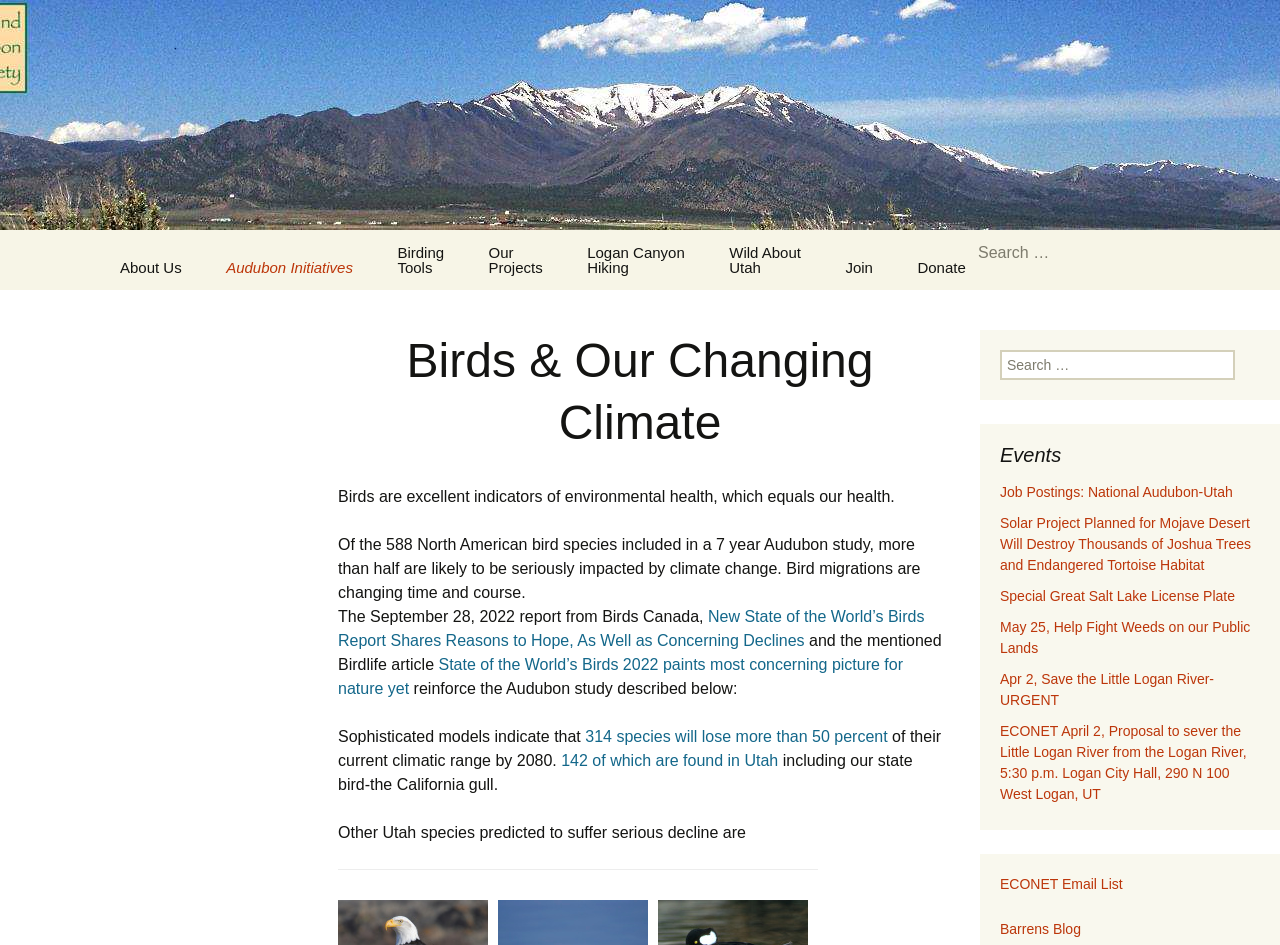Please locate the bounding box coordinates of the element that needs to be clicked to achieve the following instruction: "Learn about Bridgerland Audubon Society Organization". The coordinates should be four float numbers between 0 and 1, i.e., [left, top, right, bottom].

[0.078, 0.37, 0.234, 0.434]